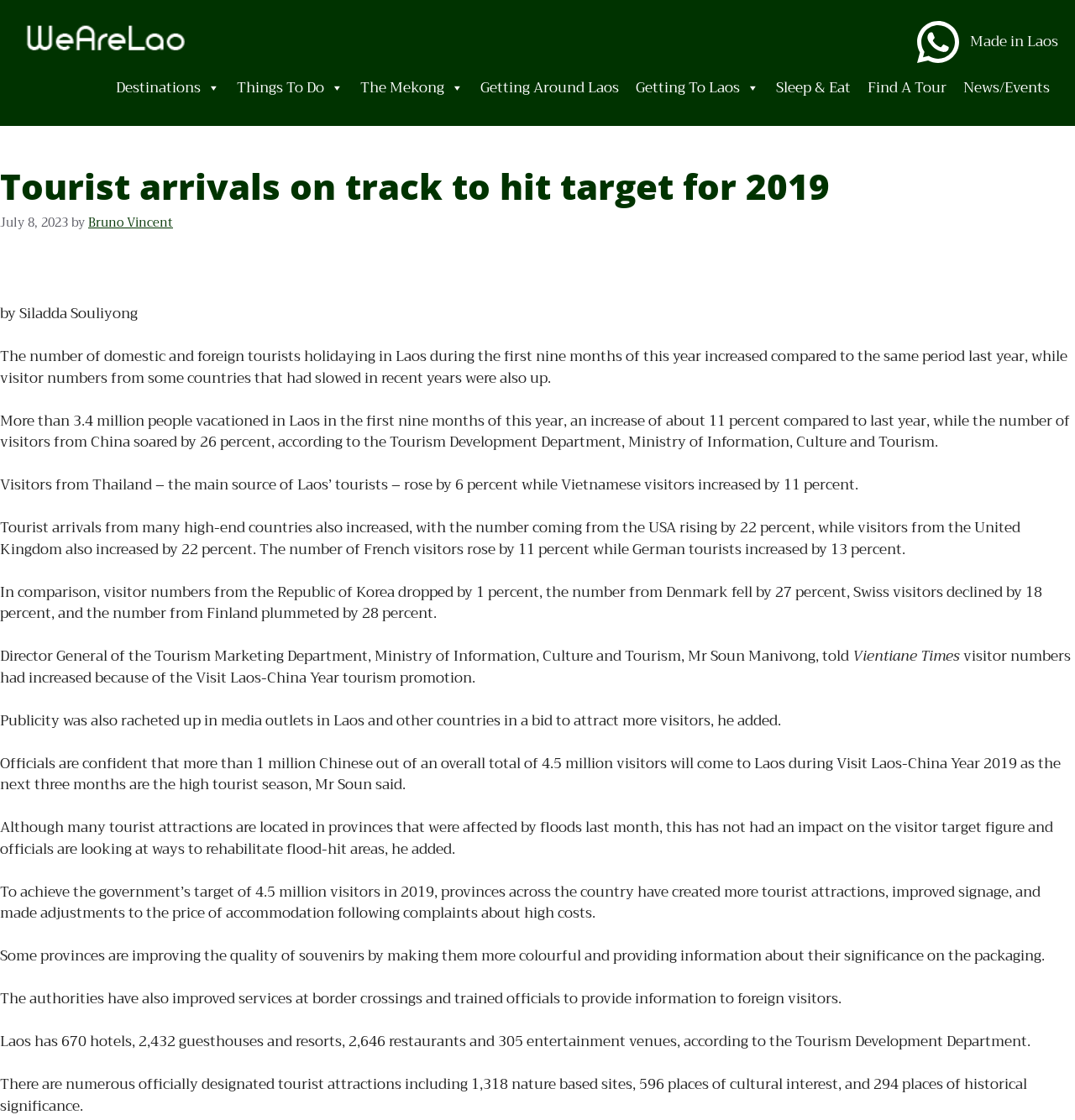What is the purpose of the Visit Laos-China Year tourism promotion?
Using the image as a reference, answer the question with a short word or phrase.

To attract more visitors